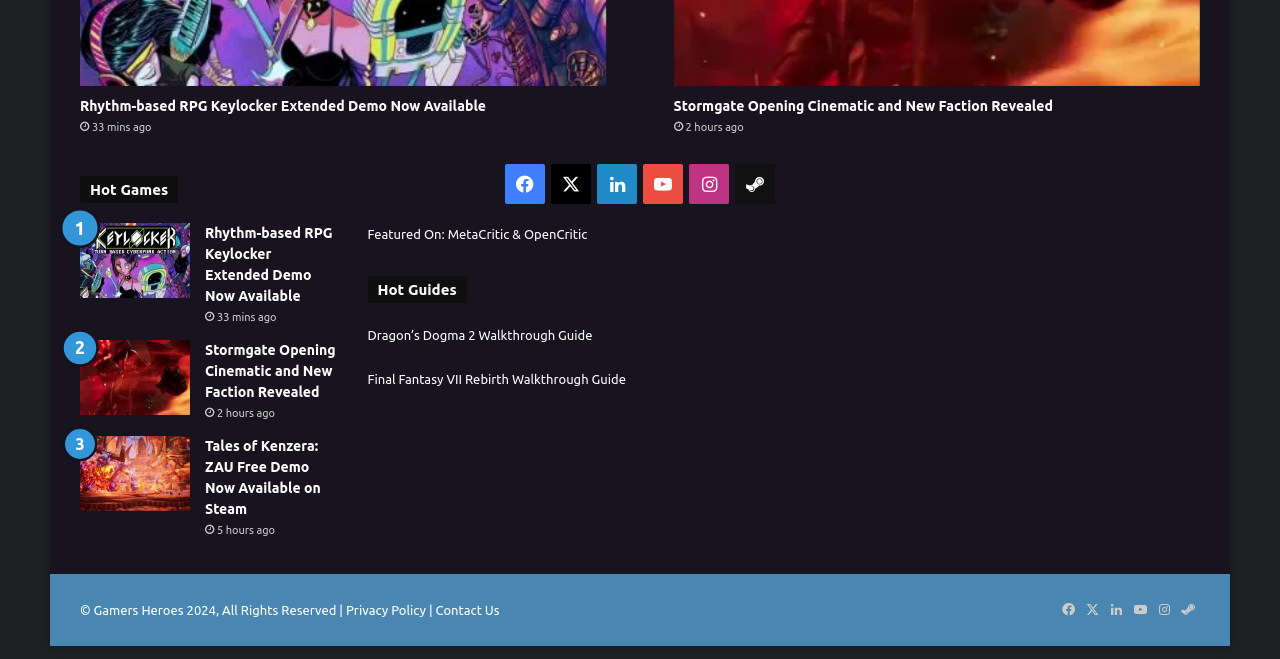Please determine the bounding box coordinates for the UI element described here. Use the format (top-left x, top-left y, bottom-right x, bottom-right y) with values bounded between 0 and 1: Steam

[0.919, 0.907, 0.938, 0.943]